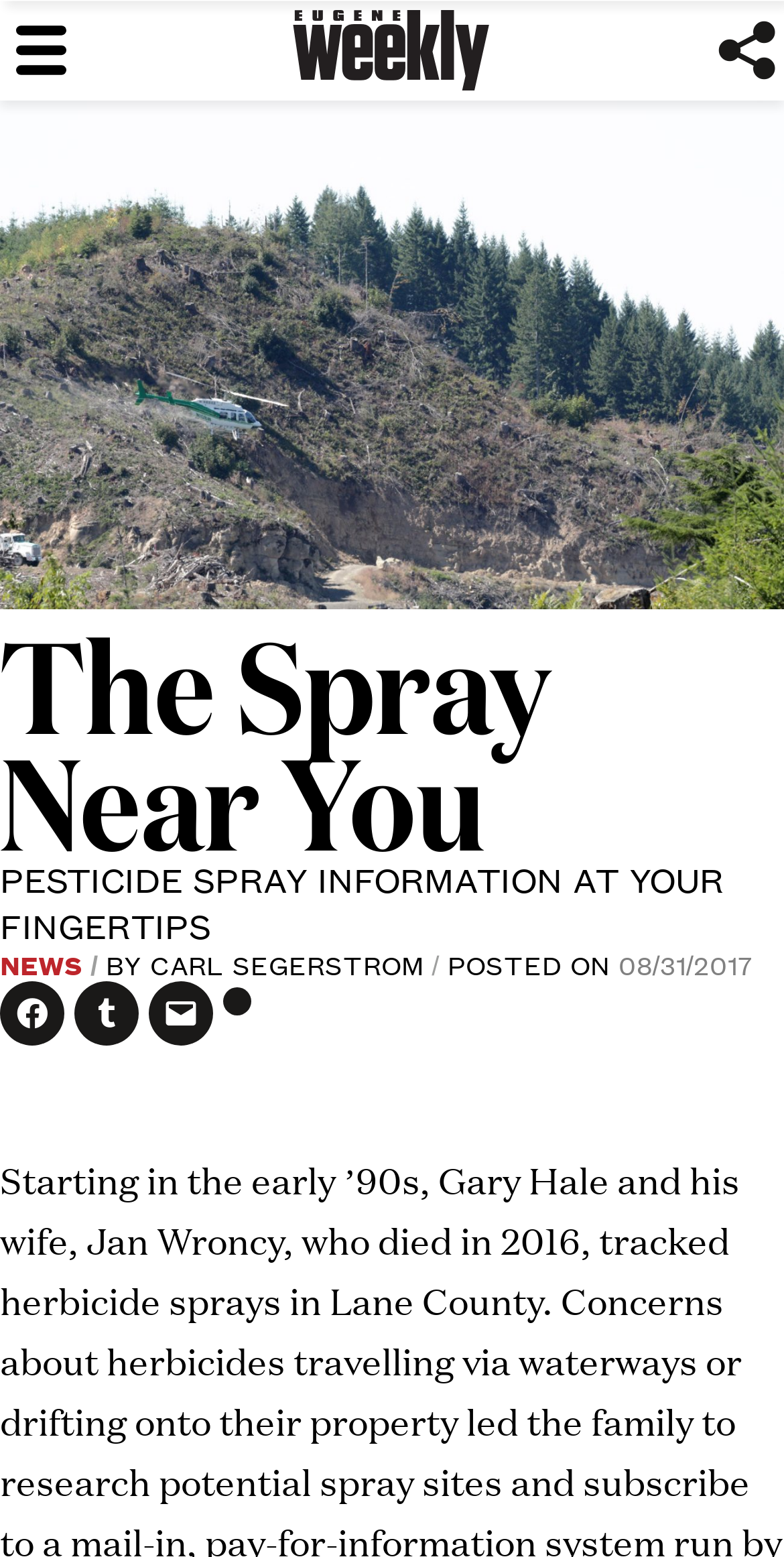Identify the bounding box coordinates of the specific part of the webpage to click to complete this instruction: "View the article posted by CARL SEGERSTROM".

[0.192, 0.606, 0.54, 0.632]